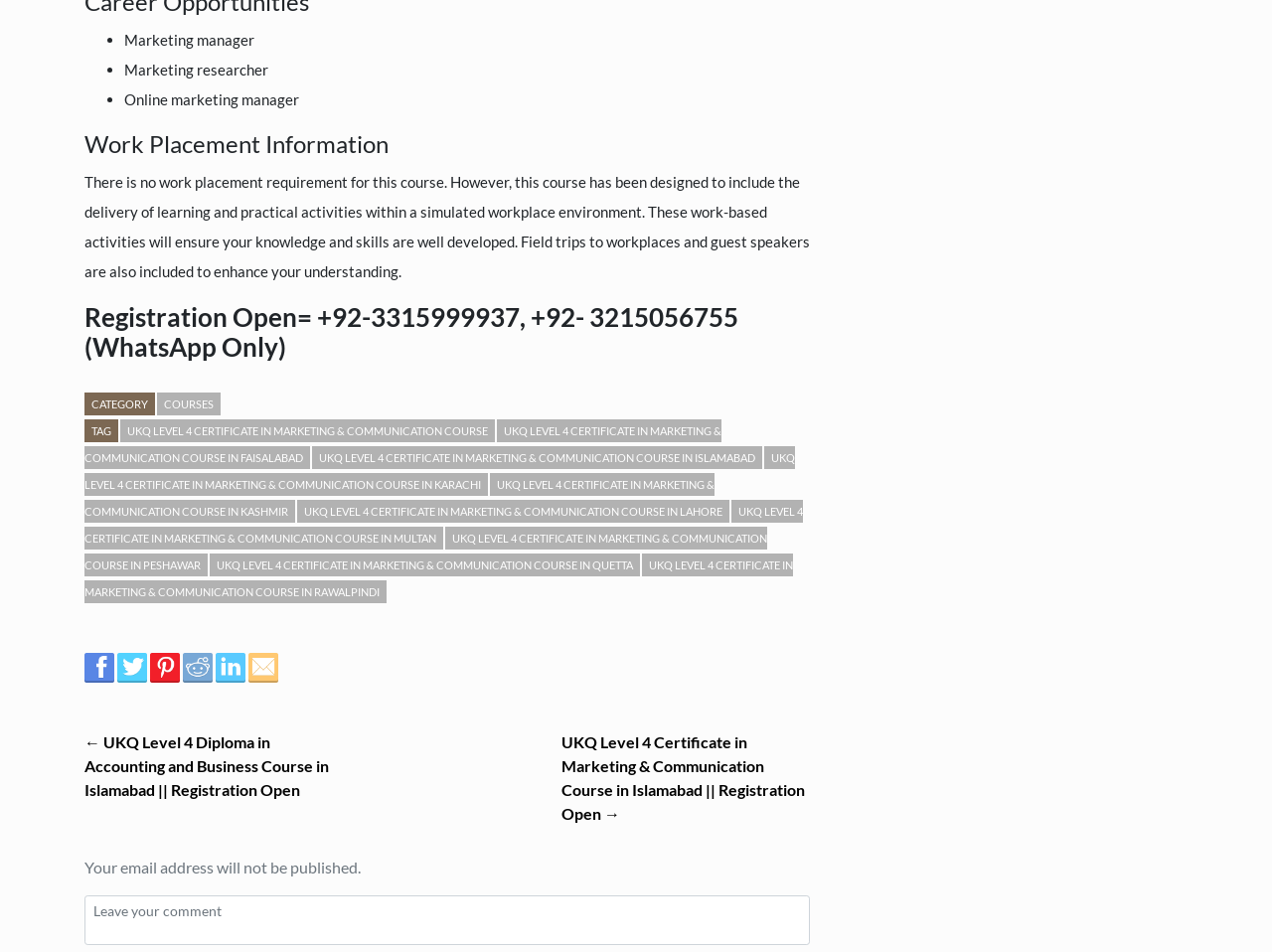How many cities are mentioned for the course?
Kindly answer the question with as much detail as you can.

The webpage mentions different cities where the course is available, including Islamabad, Faisalabad, Karachi, Kashmir, Lahore, Multan, Peshawar, Quetta, and Rawalpindi. These cities are listed as separate links on the webpage.